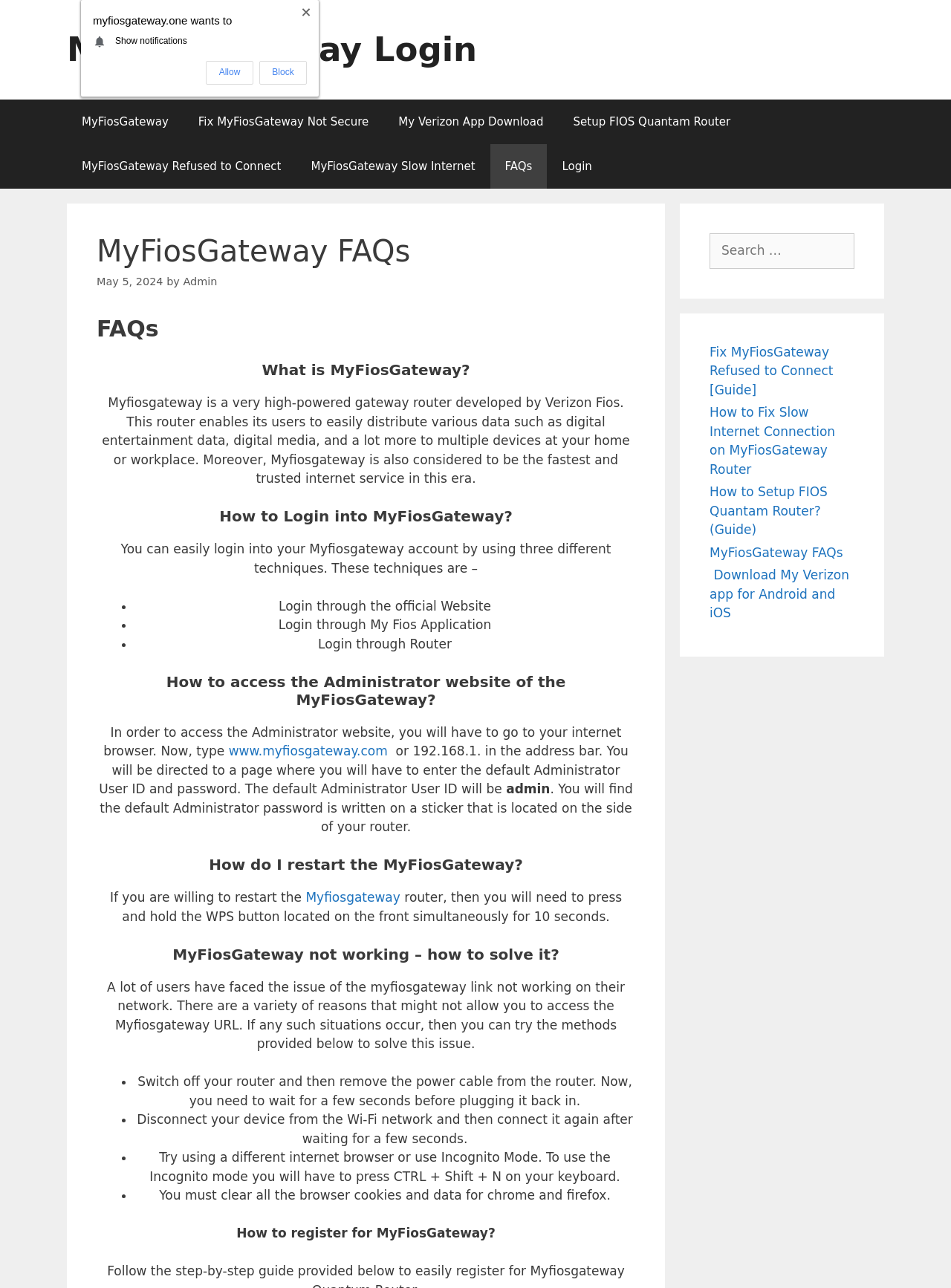Locate the bounding box coordinates of the UI element described by: "FAQs". The bounding box coordinates should consist of four float numbers between 0 and 1, i.e., [left, top, right, bottom].

[0.515, 0.112, 0.575, 0.146]